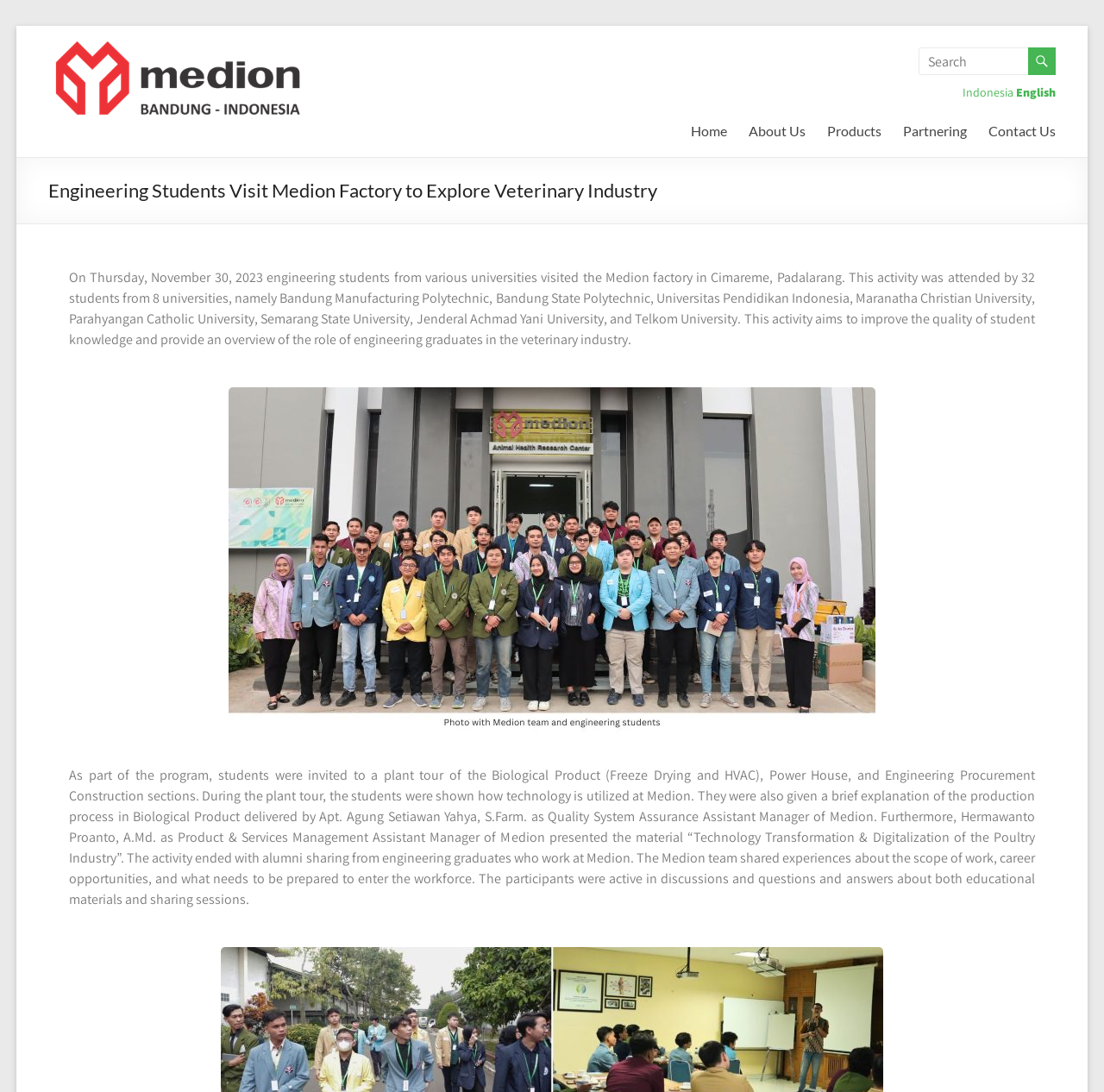Carefully examine the image and provide an in-depth answer to the question: What is the name of the university mentioned first?

The name of the university mentioned first can be found in the first paragraph of the webpage, which lists the universities that attended the factory visit, starting with 'Bandung Manufacturing Polytechnic'.